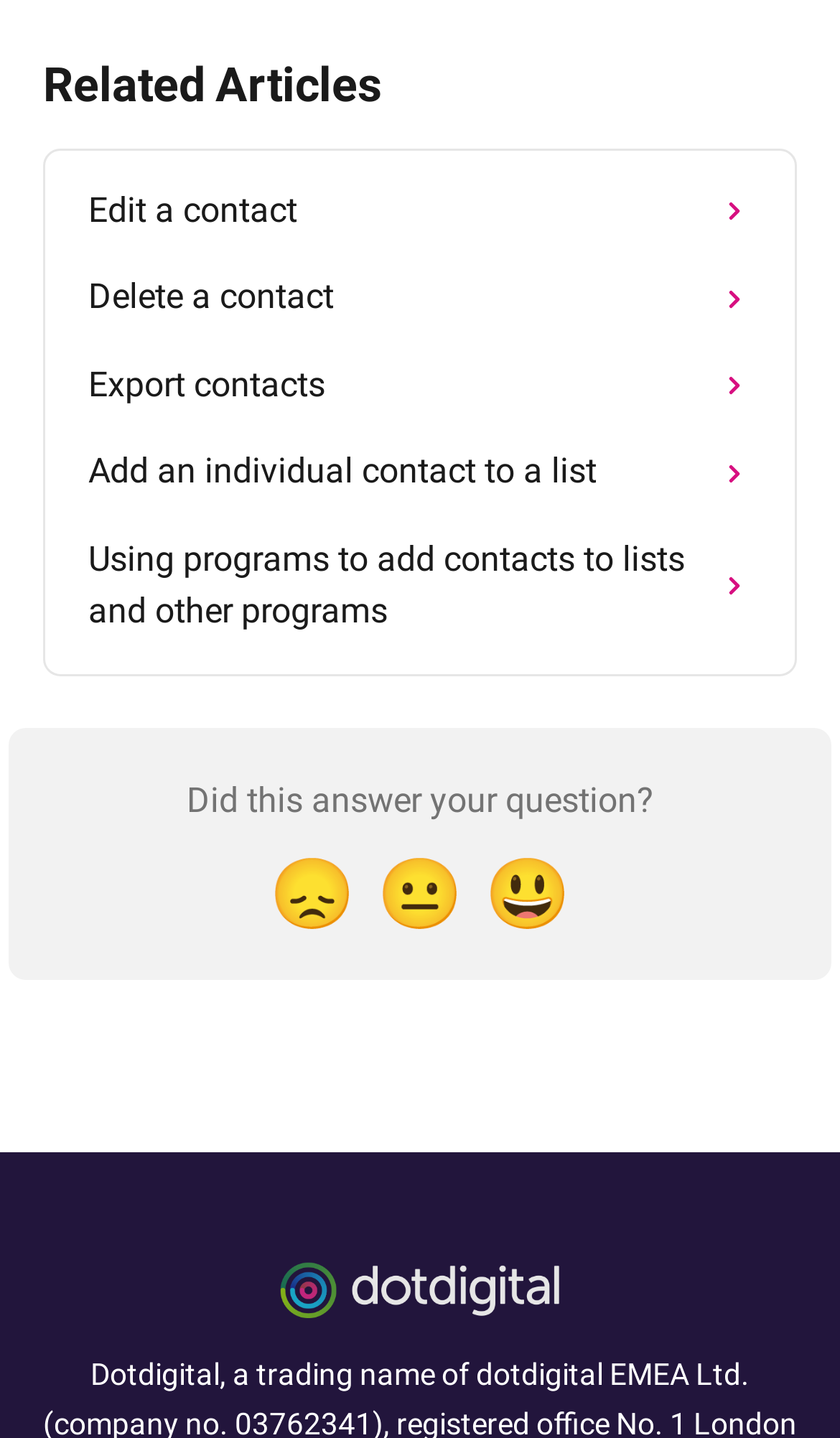How many reaction buttons are available?
Refer to the image and give a detailed response to the question.

There are three reaction buttons available, namely 'Disappointed Reaction', 'Neutral Reaction', and 'Smiley Reaction', each with a corresponding emoji.